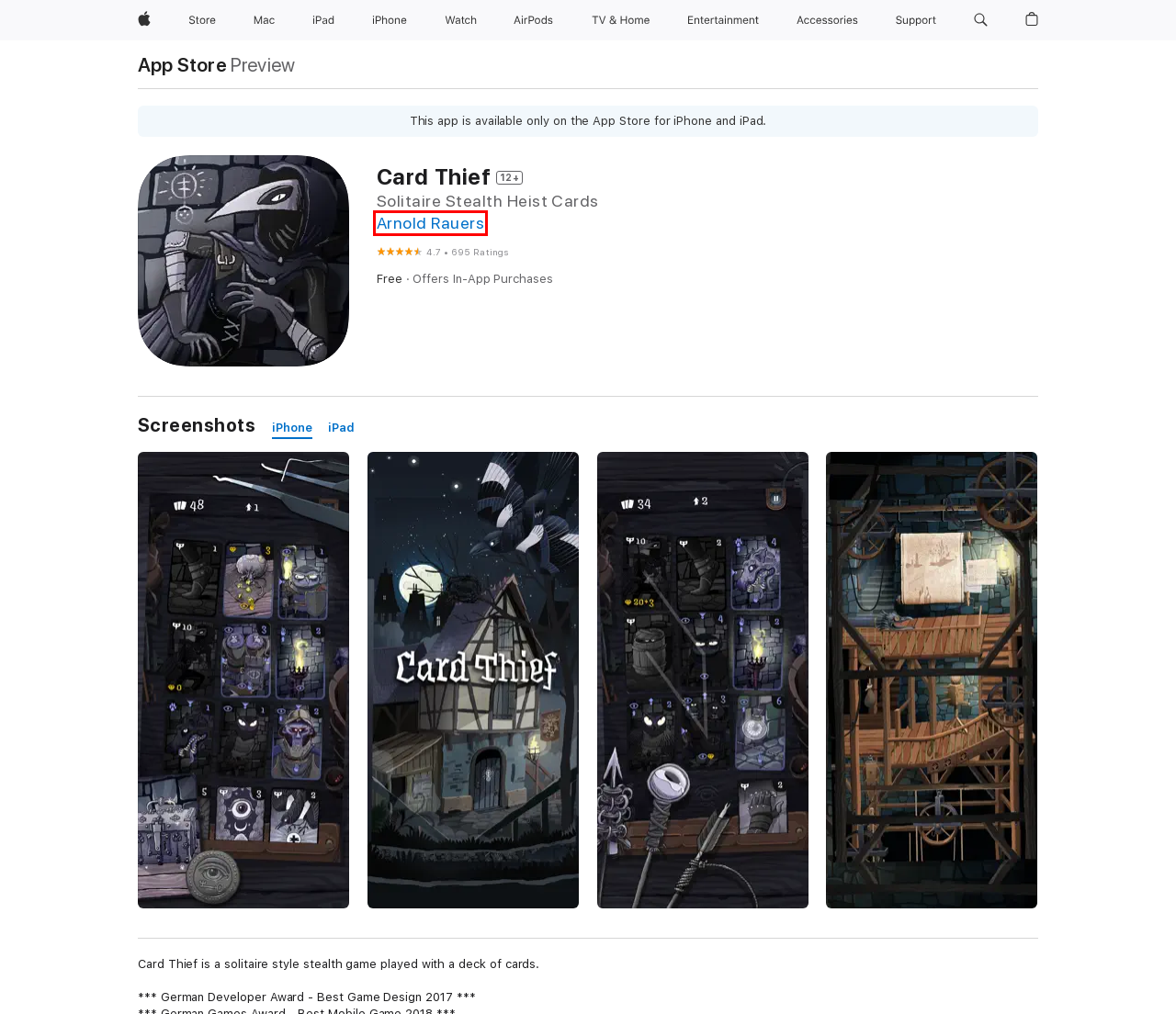You have a screenshot of a webpage where a red bounding box highlights a specific UI element. Identify the description that best matches the resulting webpage after the highlighted element is clicked. The choices are:
A. iPhone - Apple
B. Apple Store Online - Apple
C. Bag - Apple
D. ‎Arnold Rauers Apps on the App Store
E. Apple Store Search Results - Apple
F. AirPods - Apple
G. Apple Accessories for Apple Watch, iPhone, iPad, Mac and Vision Pro - Apple
H. Entertainment - Services - Apple

D